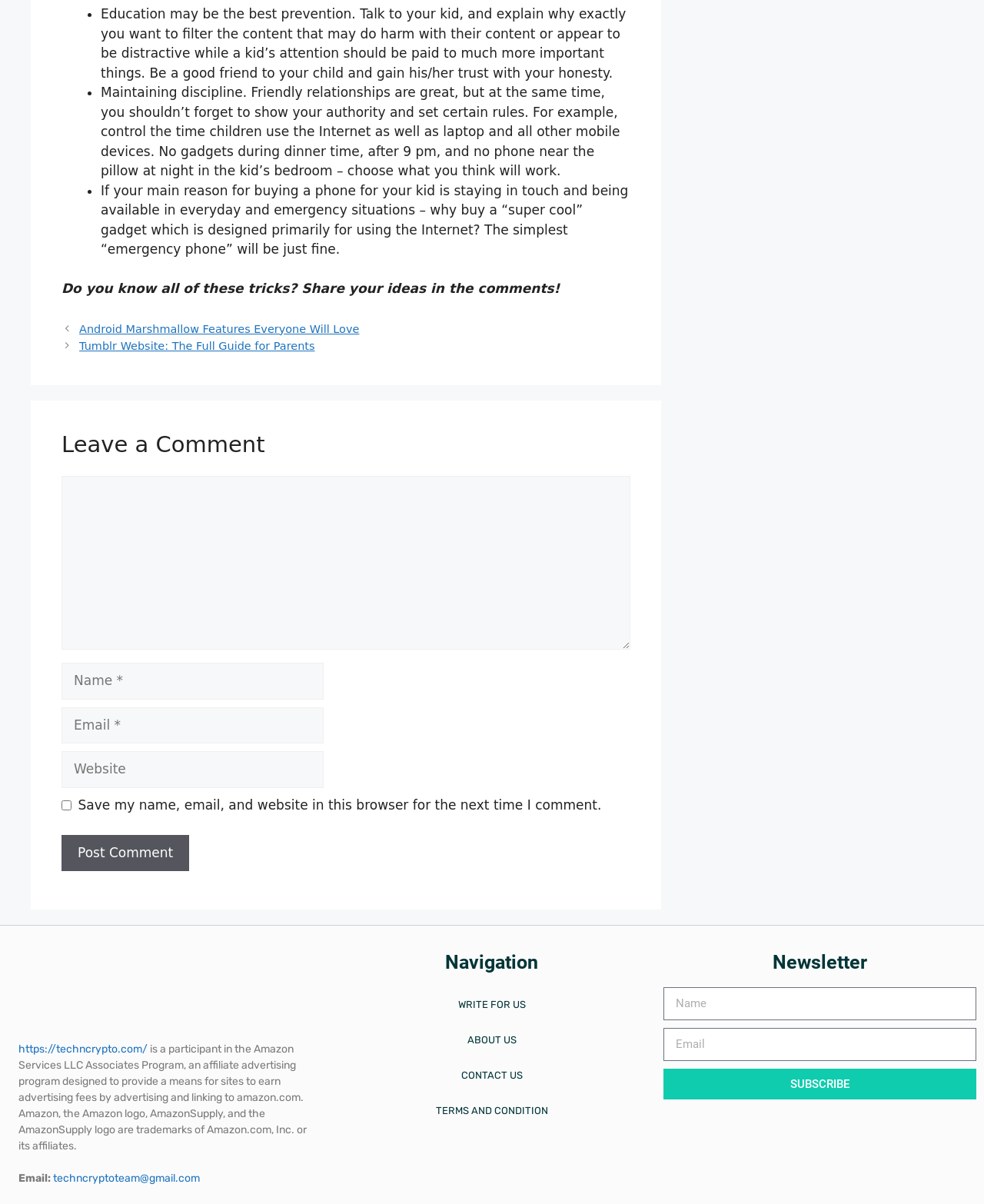Kindly provide the bounding box coordinates of the section you need to click on to fulfill the given instruction: "Leave a comment".

[0.062, 0.358, 0.641, 0.382]